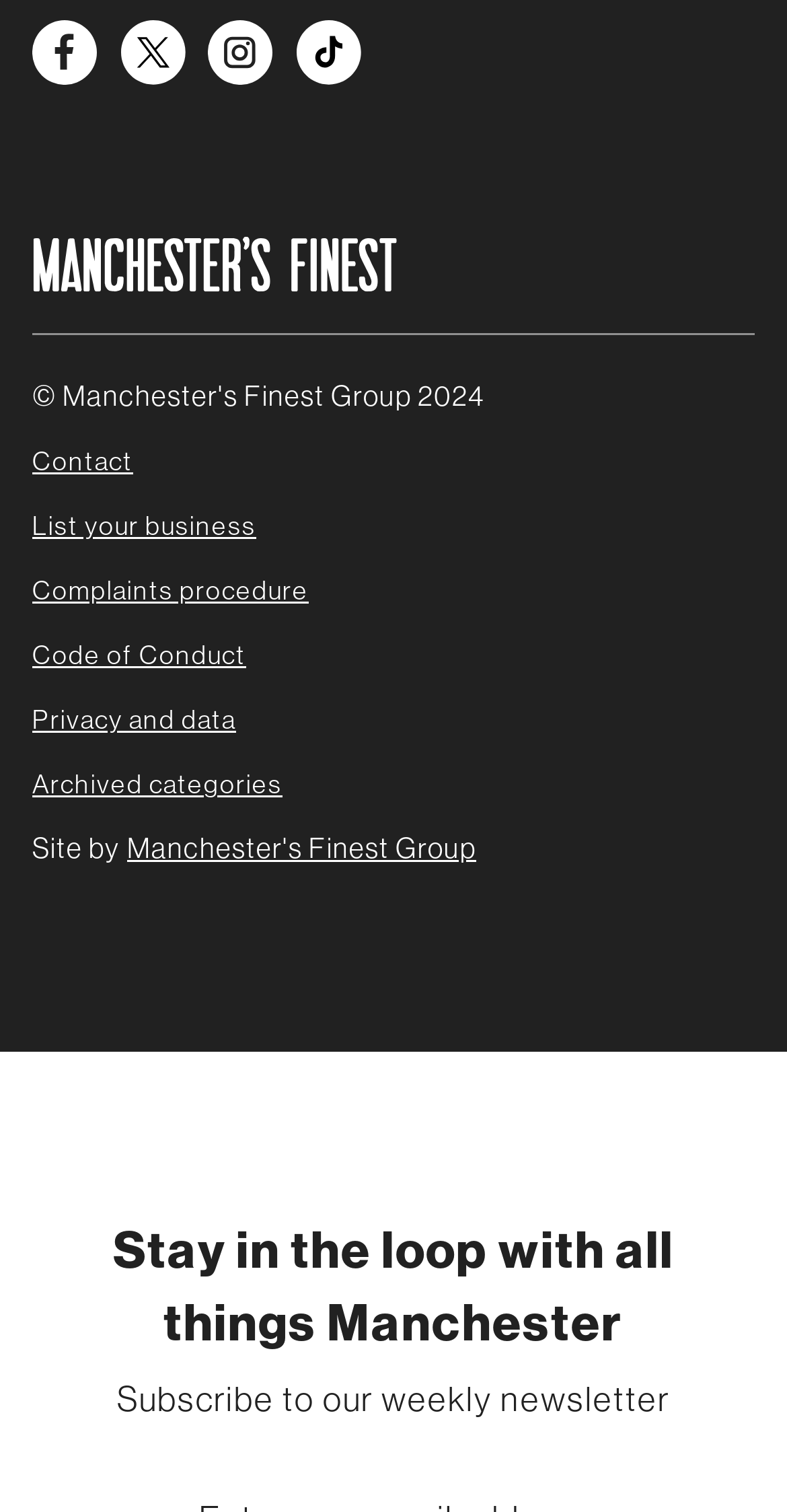Please identify the bounding box coordinates of the clickable area that will allow you to execute the instruction: "Contact us".

[0.041, 0.29, 0.592, 0.319]